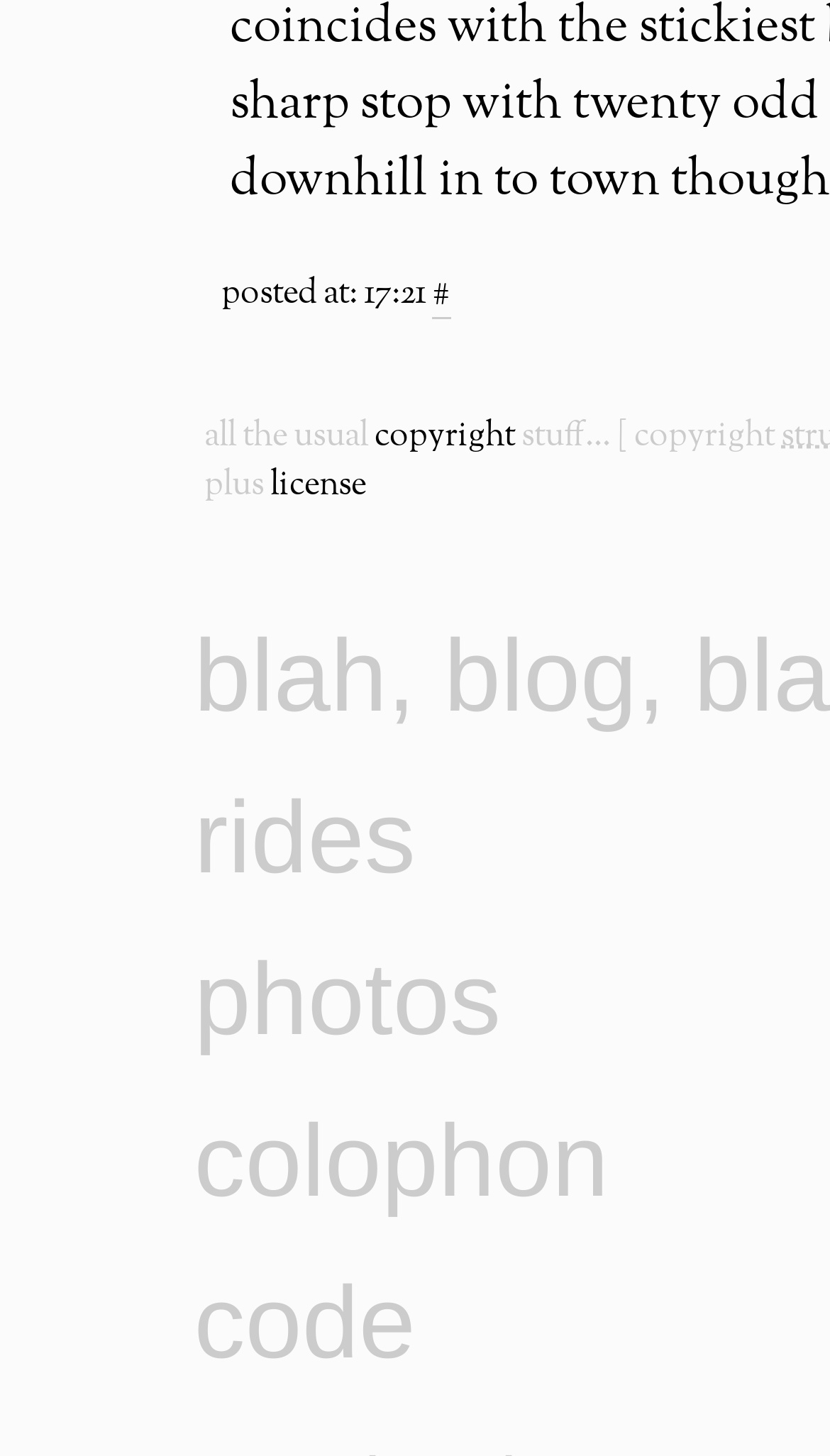From the details in the image, provide a thorough response to the question: What is the timestamp of the post?

The timestamp of the post can be found at the top of the webpage, where it says 'posted at: 17:21'.